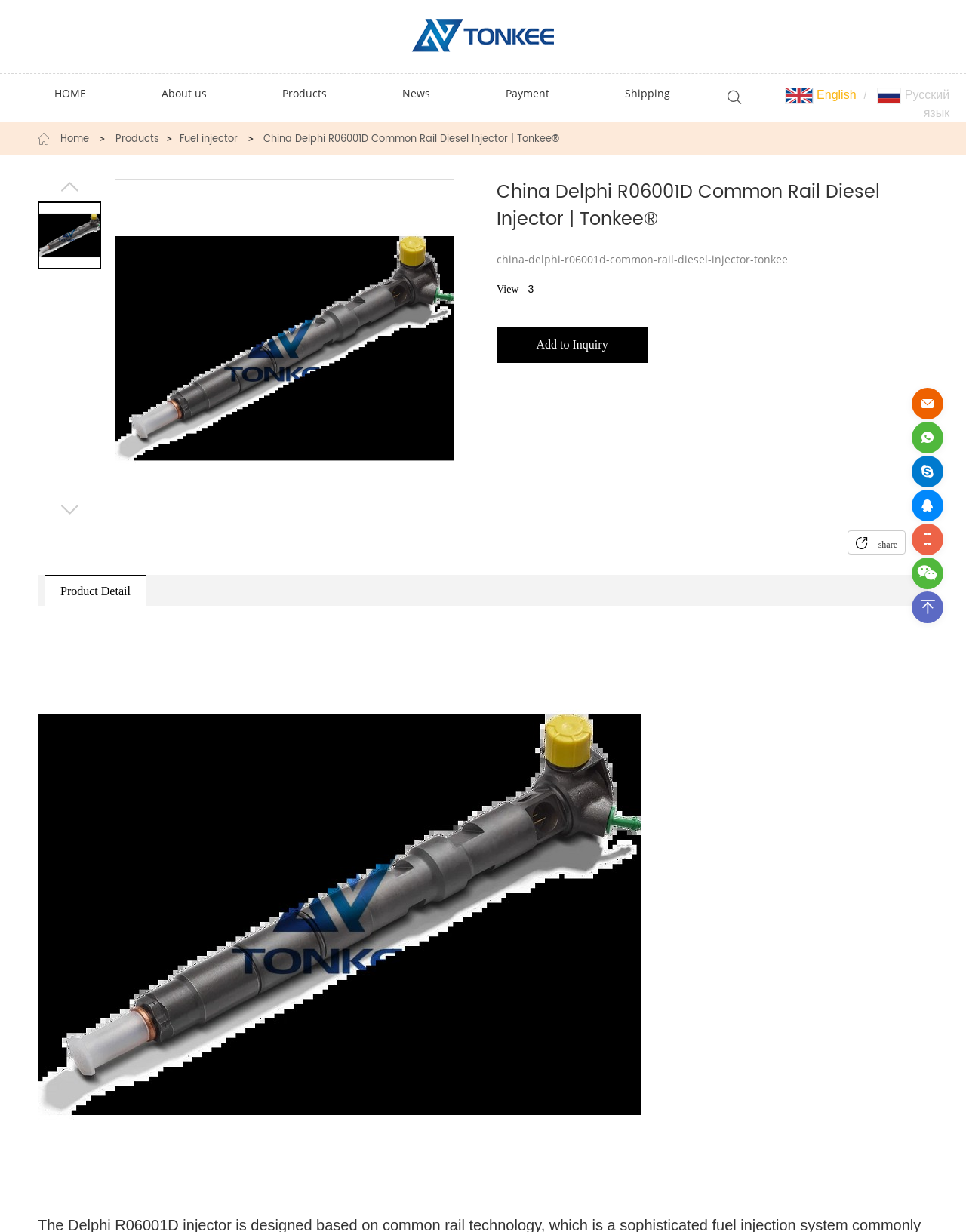Please study the image and answer the question comprehensively:
What language options are available?

I looked at the links on the top right of the page and found two language options: 'English' and 'Русский язык', which is Russian.